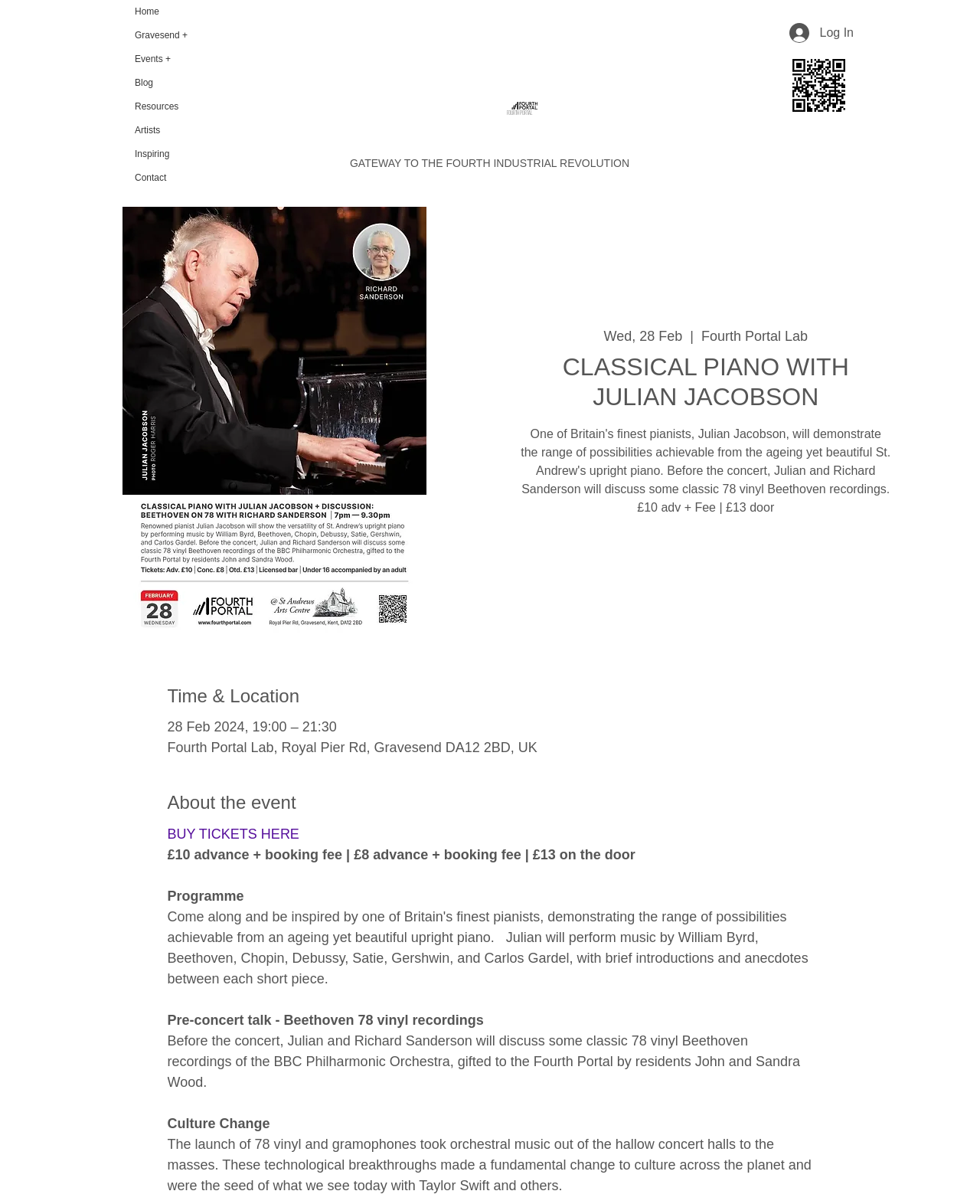Summarize the webpage comprehensively, mentioning all visible components.

This webpage appears to be an event page for a classical piano concert featuring Julian Jacobson. At the top of the page, there is a navigation menu with links to various sections of the website, including "Home", "Gravesend +", "Events +", "Blog", "Resources", "Artists", "Inspiring", and "Contact". 

To the right of the navigation menu, there is a logo image of Fourth Portal, accompanied by a heading that reads "FOURTH PORTAL" and a subheading that reads "GATEWAY TO THE FOURTH INDUSTRIAL REVOLUTION". 

On the top right corner, there is a "Log In" button with a small image beside it. Below the button, there is a QR code image. 

The main content of the page is divided into sections. The first section features an image of Julian Jacobson, with the title "CLASSICAL PIANO WITH JULIAN JACOBSON" above it. Below the title, there is a line of text that reads "Wed, 28 Feb | Fourth Portal Lab". 

The next section is headed "Time & Location", which provides the date, time, and venue of the concert. 

Below this section, there is a heading that reads "About the event", which introduces the concert and provides a brief description of the pre-concert talk. The talk will feature Julian Jacobson and Richard Sanderson discussing classic 78 vinyl Beethoven recordings. 

There is a "BUY TICKETS HERE" link below the description, followed by ticket pricing information. 

The final section is headed "Programme", which outlines the concert's programme, including the pre-concert talk and a discussion on how the launch of 78 vinyl and gramophones changed culture.